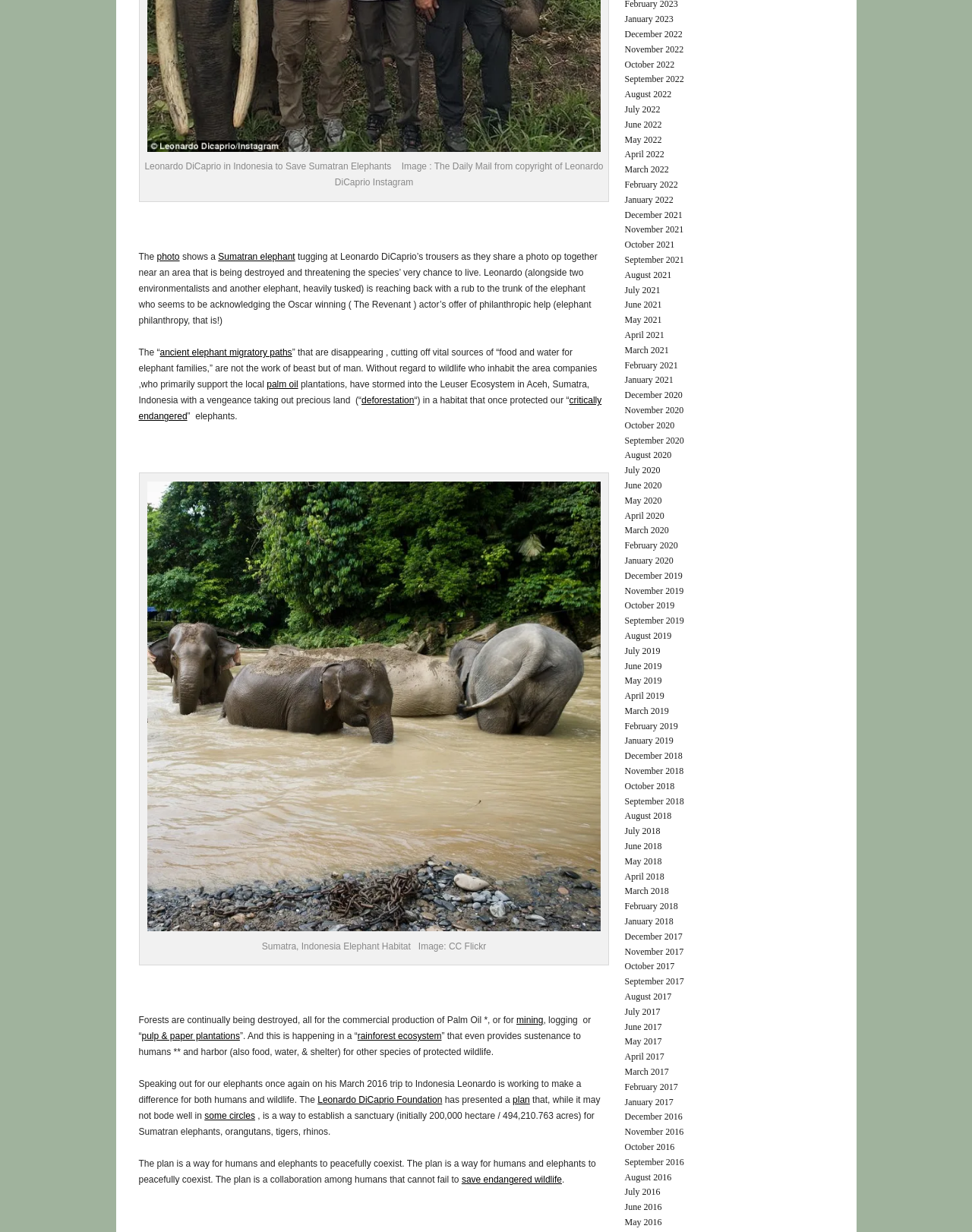Determine the bounding box coordinates of the clickable area required to perform the following instruction: "Learn about ancient elephant migratory paths". The coordinates should be represented as four float numbers between 0 and 1: [left, top, right, bottom].

[0.164, 0.282, 0.3, 0.29]